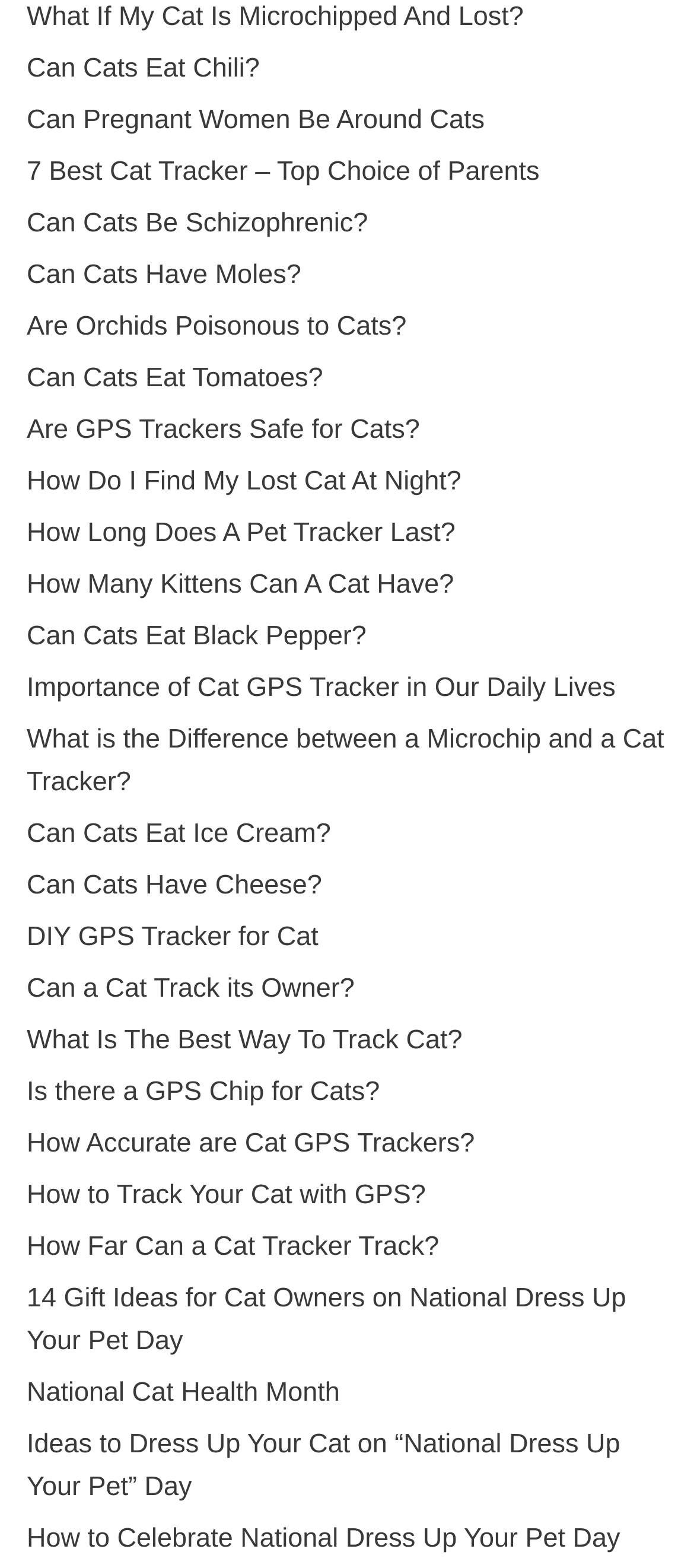Using the provided element description, identify the bounding box coordinates as (top-left x, top-left y, bottom-right x, bottom-right y). Ensure all values are between 0 and 1. Description: Can Cats Eat Chili?

[0.038, 0.035, 0.374, 0.054]